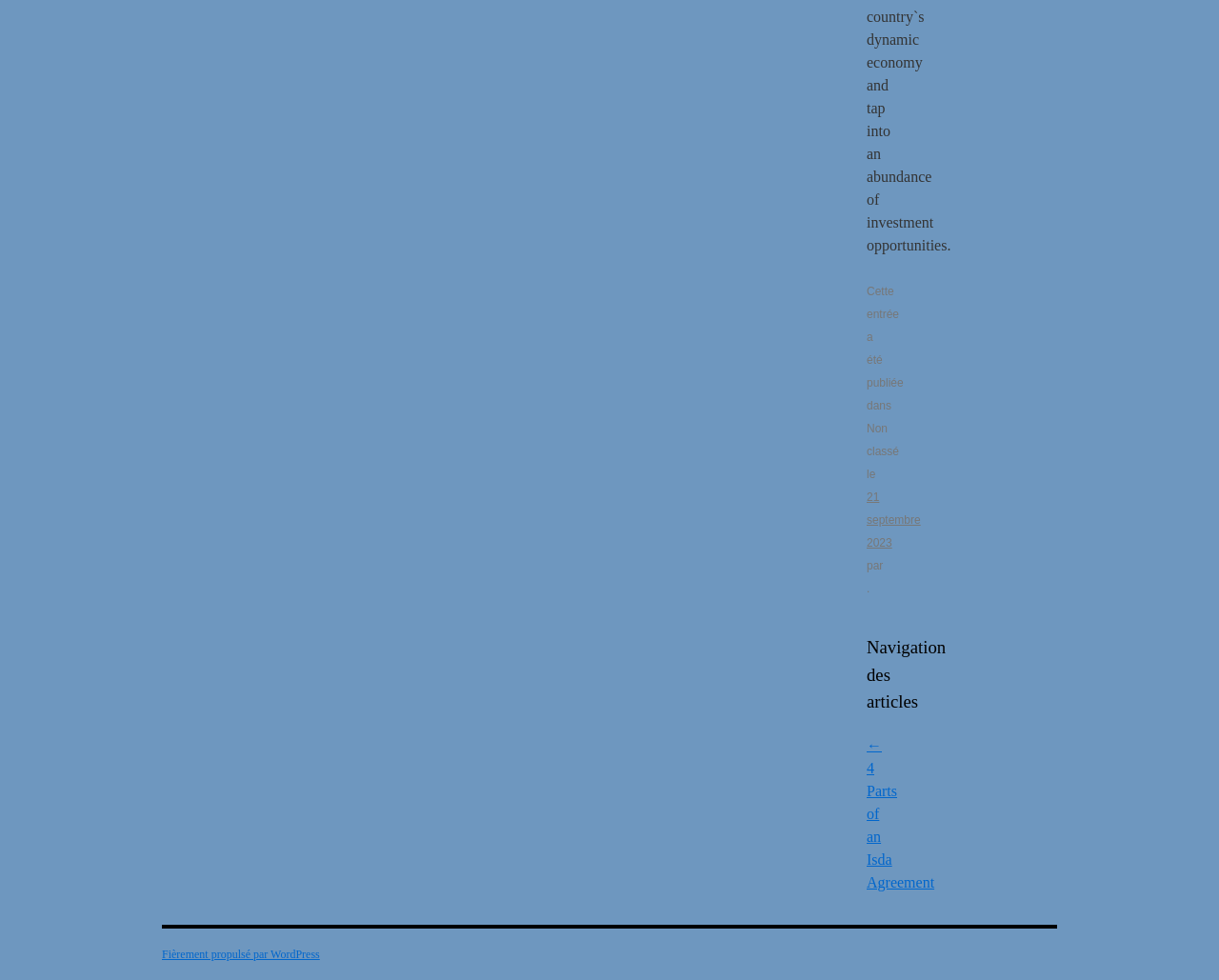What is the platform that powers this website?
Using the information from the image, give a concise answer in one word or a short phrase.

WordPress